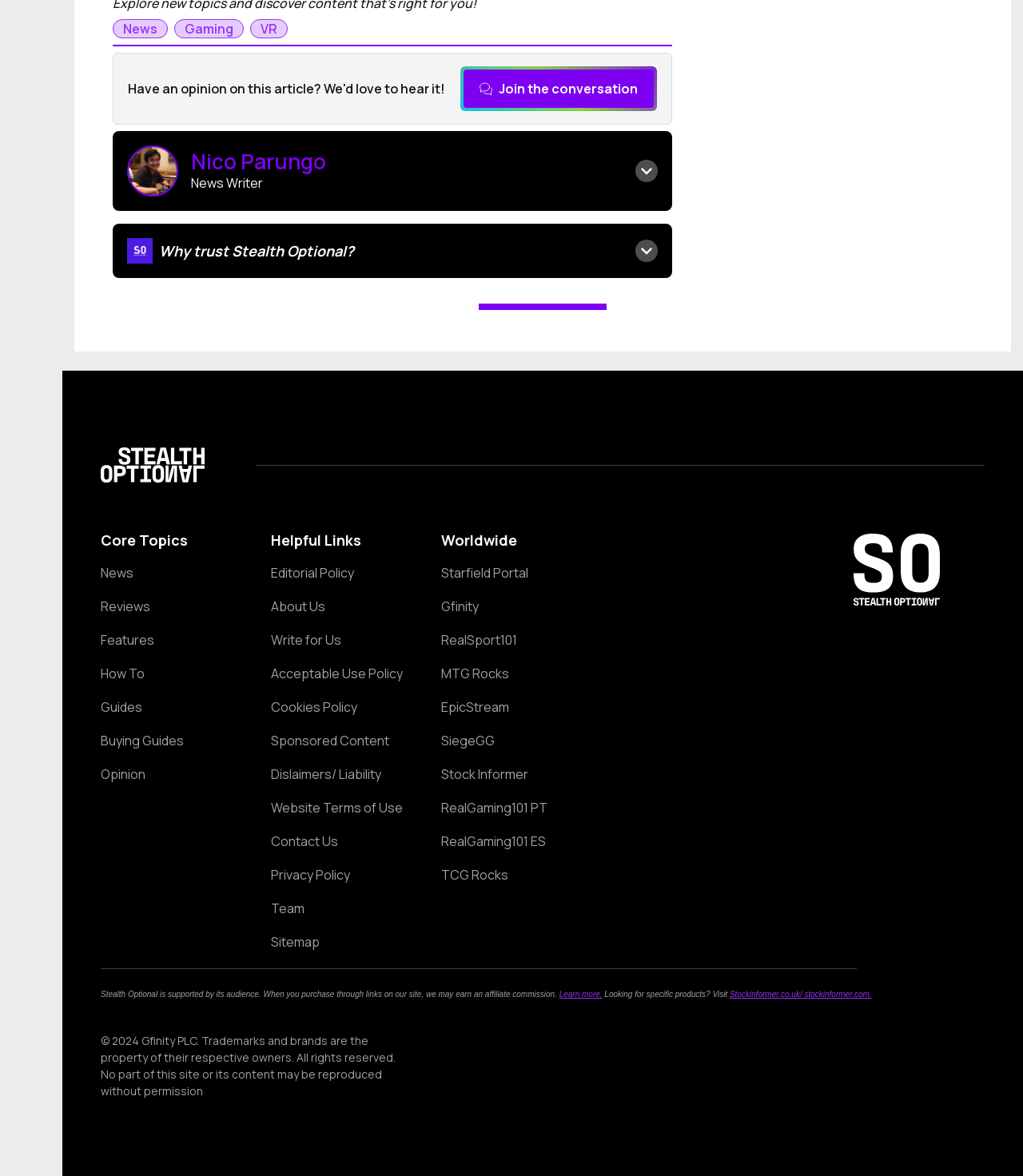Please determine the bounding box coordinates of the clickable area required to carry out the following instruction: "Learn more about Stealth Optional's editorial policy". The coordinates must be four float numbers between 0 and 1, represented as [left, top, right, bottom].

[0.383, 0.332, 0.461, 0.345]